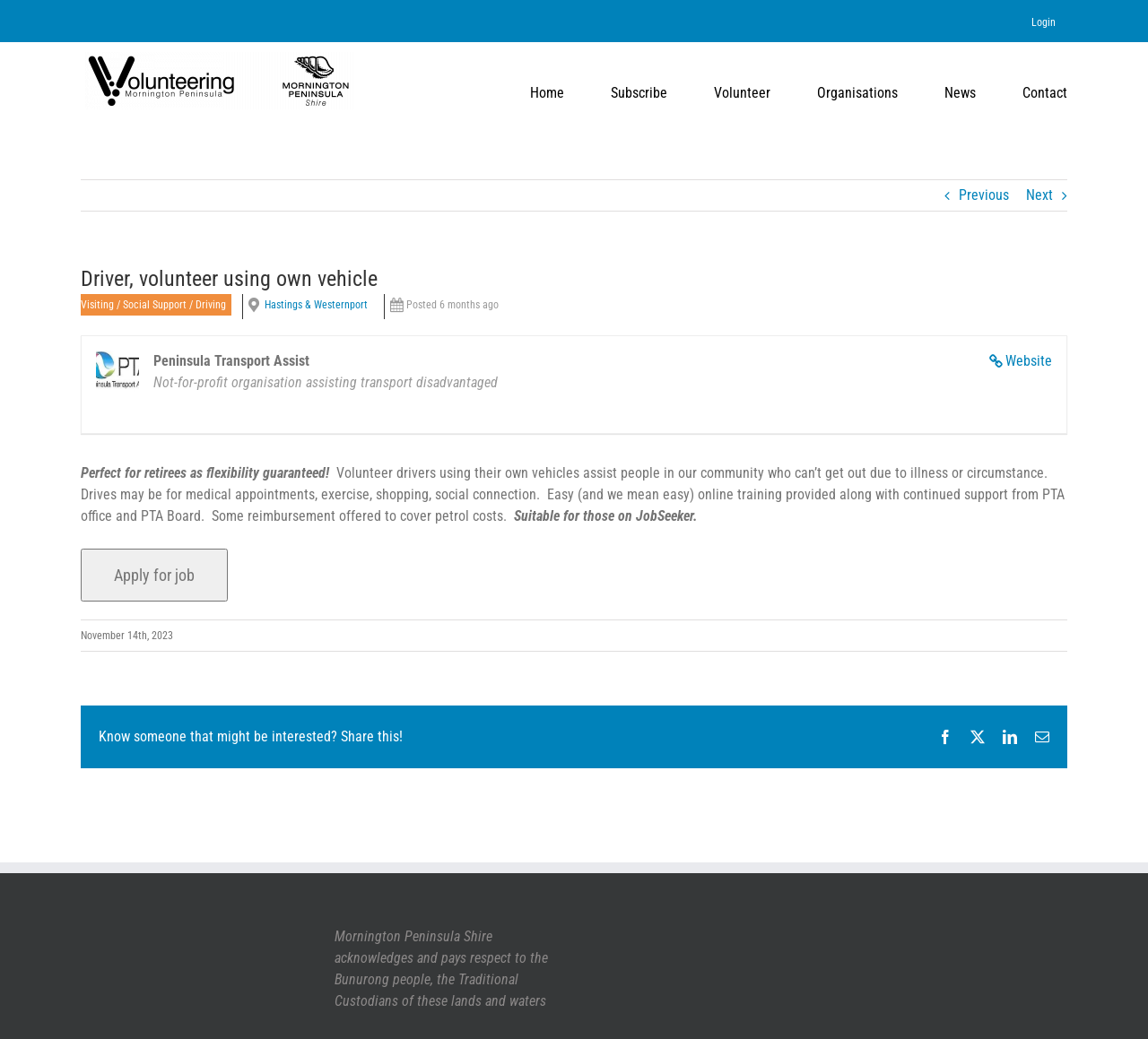Can you extract the primary headline text from the webpage?

Driver, volunteer using own vehicle